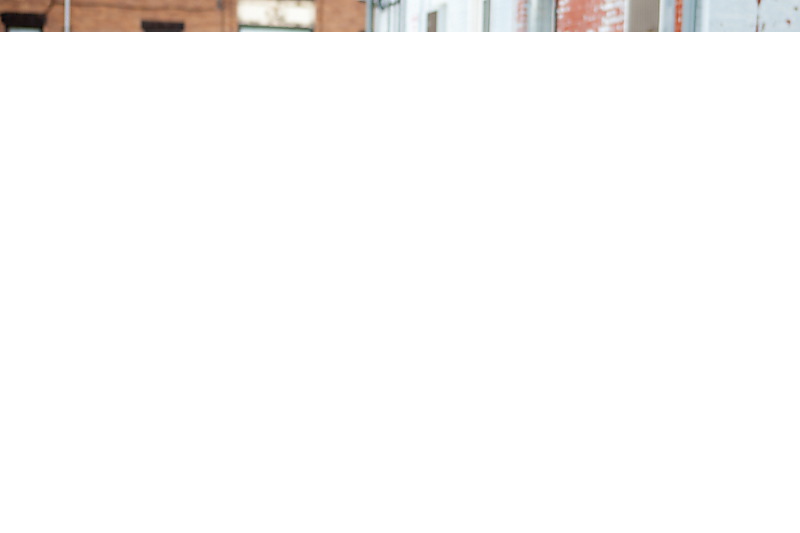Provide a brief response using a word or short phrase to this question:
What is the occasion that Tina and John celebrated?

Their marriage